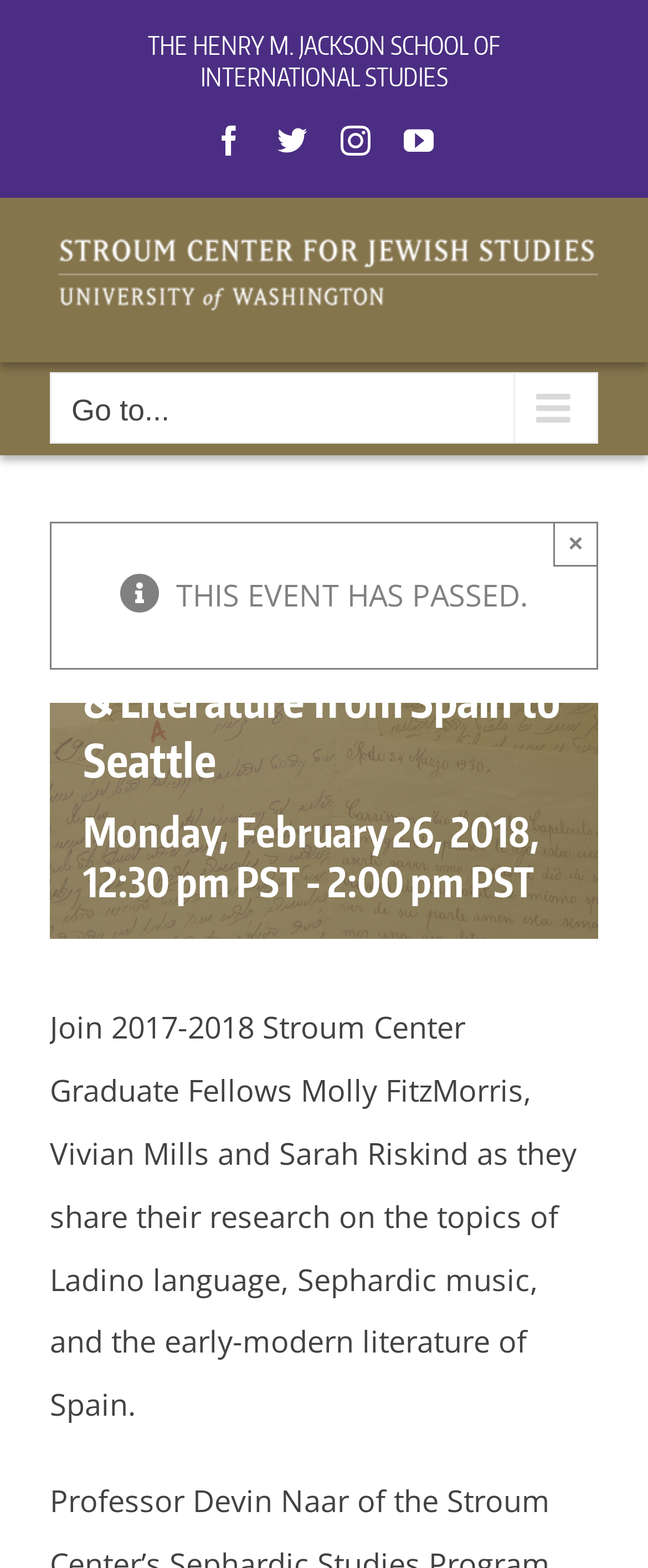How many Graduate Fellows are sharing their research?
Analyze the image and provide a thorough answer to the question.

I counted the number of names mentioned in the static text element that describes the event, which are Molly FitzMorris, Vivian Mills, and Sarah Riskind.